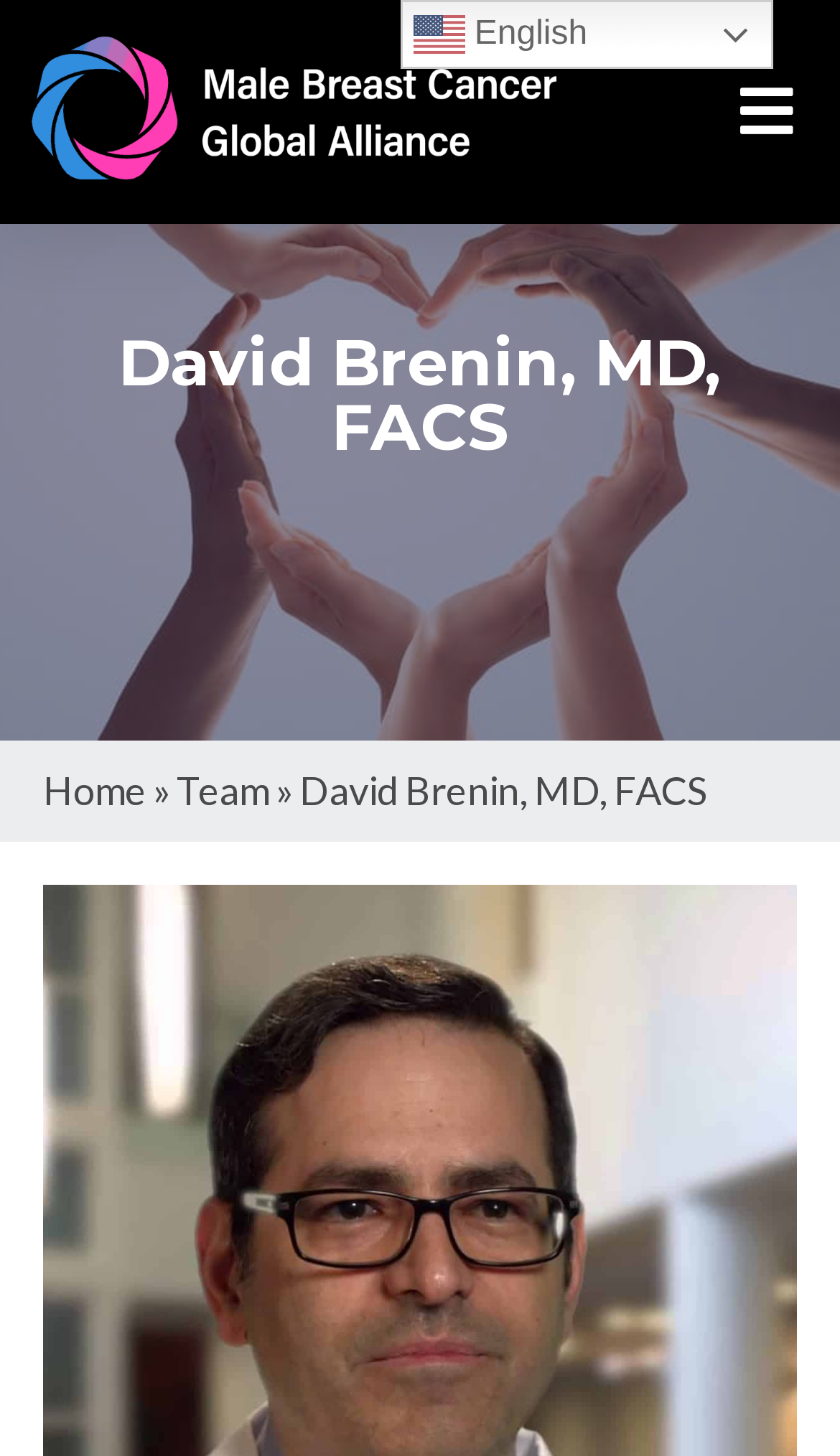With reference to the image, please provide a detailed answer to the following question: What language is the webpage in?

The language of the webpage can be determined by the 'en English' link at the top of the page, which suggests that the webpage is in English. Additionally, the 'en' image next to the link further confirms this.